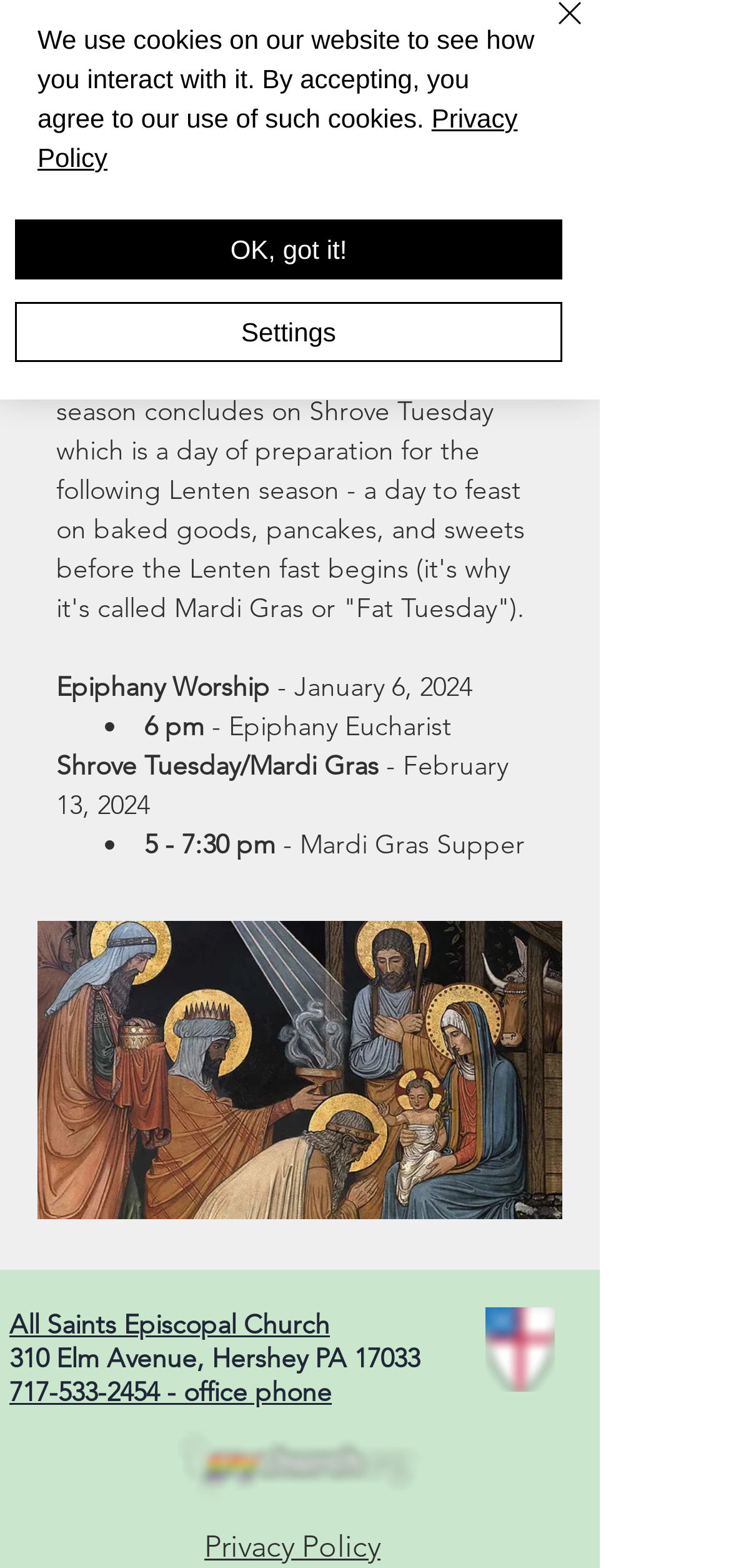Provide the bounding box coordinates of the HTML element described by the text: "Address". The coordinates should be in the format [left, top, right, bottom] with values between 0 and 1.

[0.0, 0.199, 0.164, 0.255]